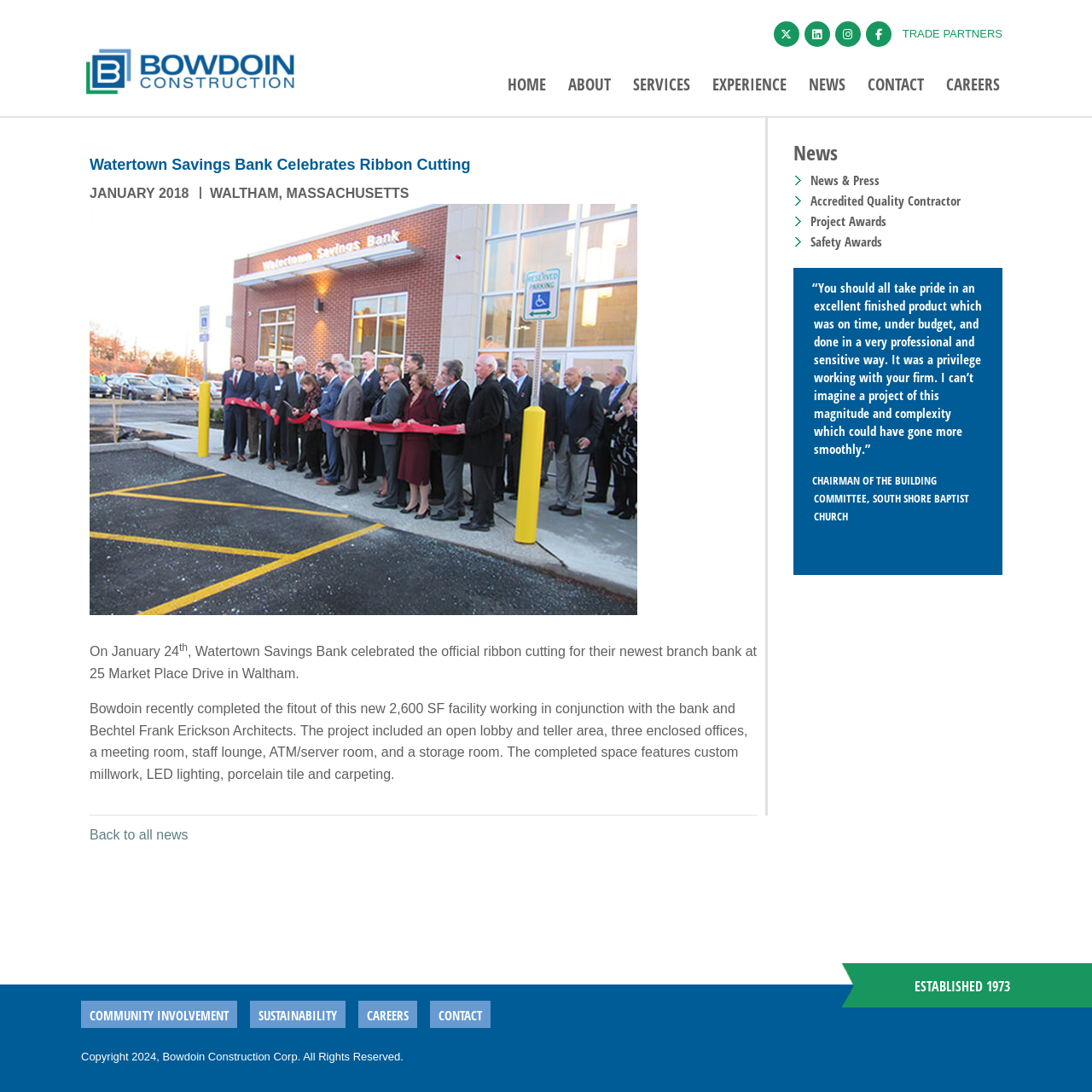Determine the bounding box coordinates of the region I should click to achieve the following instruction: "View the 'NEWS' section". Ensure the bounding box coordinates are four float numbers between 0 and 1, i.e., [left, top, right, bottom].

[0.727, 0.129, 0.918, 0.151]